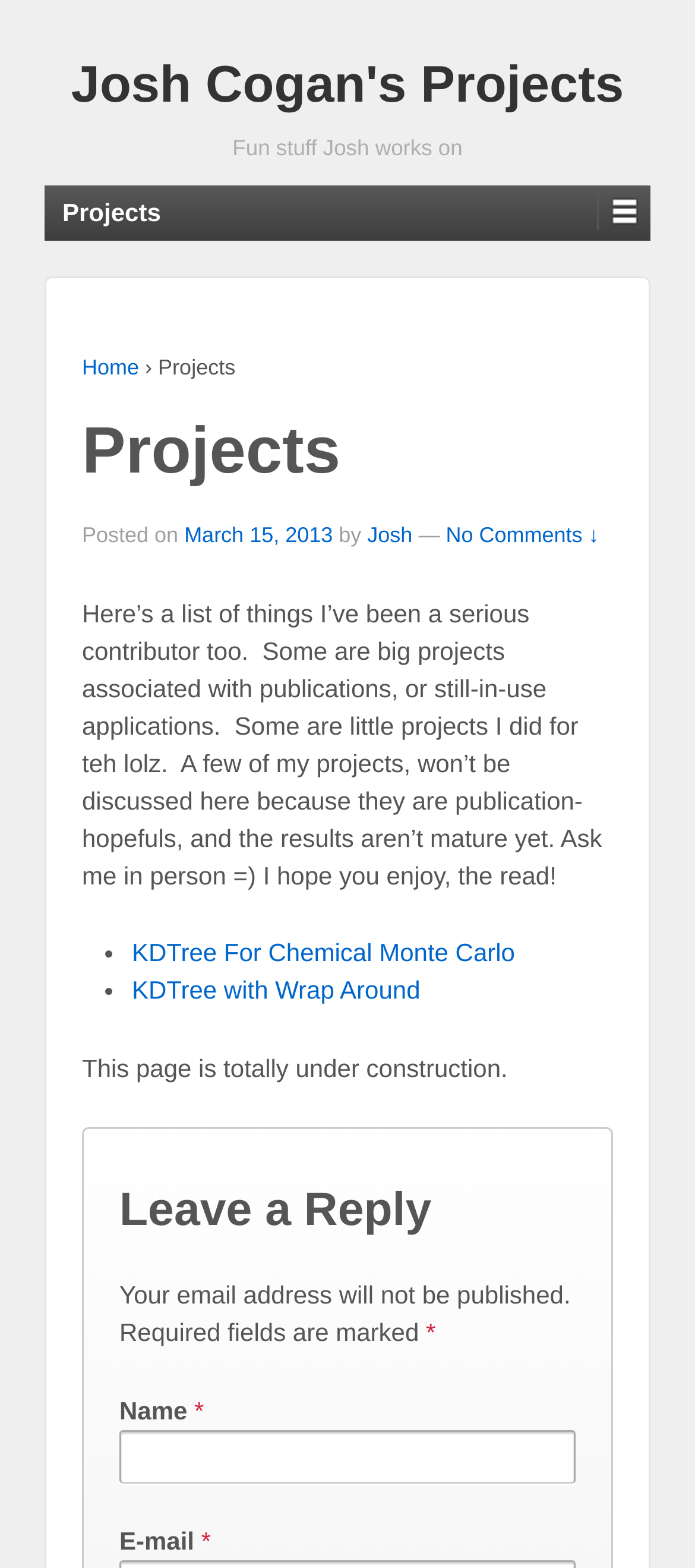Please look at the image and answer the question with a detailed explanation: What is required to leave a reply on this webpage?

To leave a reply on this webpage, a user is required to provide their name and email address, as indicated by the fields marked with an asterisk (*) and the text 'Required fields are marked'.